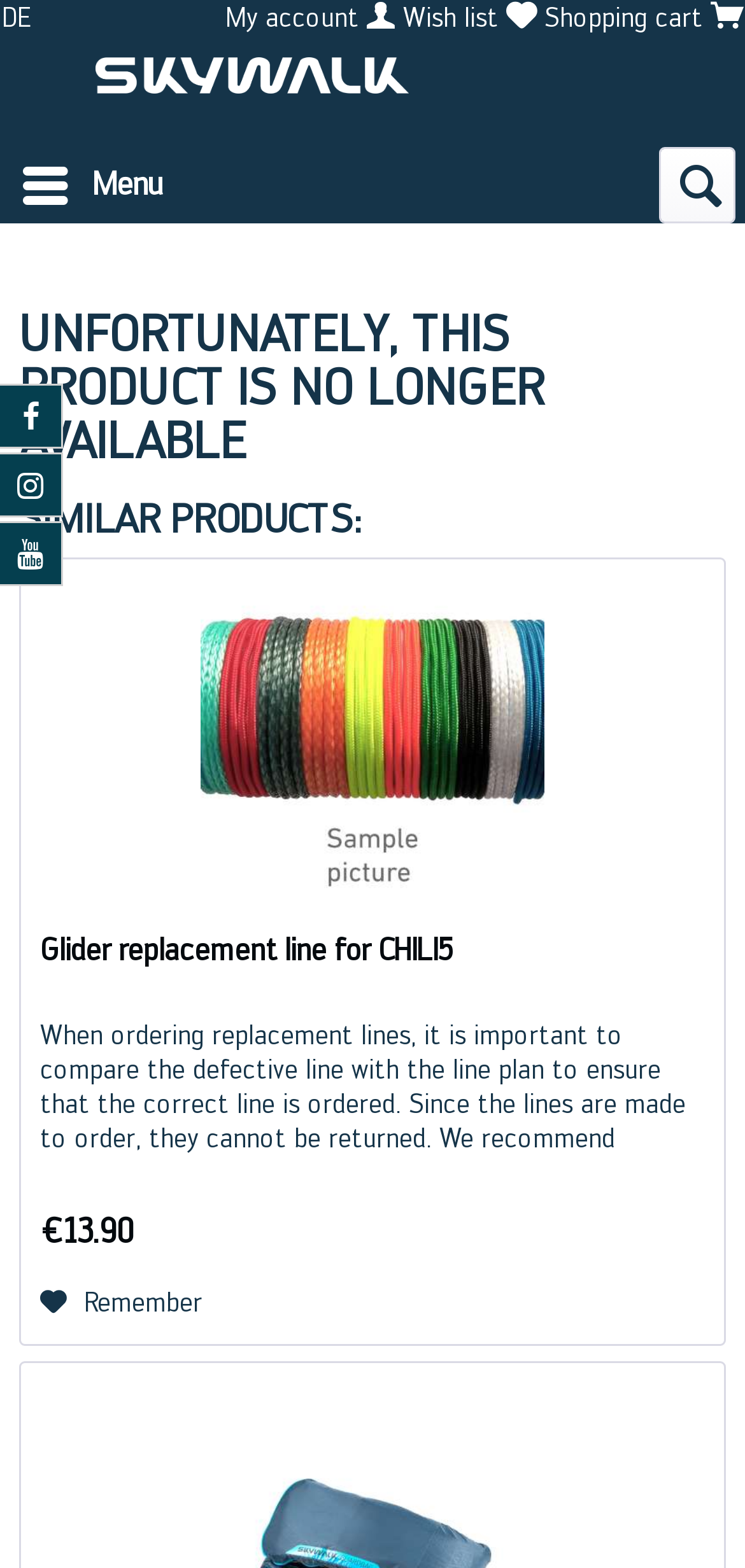What is the price of the similar product?
Provide a detailed answer to the question, using the image to inform your response.

The price of the similar product can be found in the text '€13.90' which is located near the product description and image.